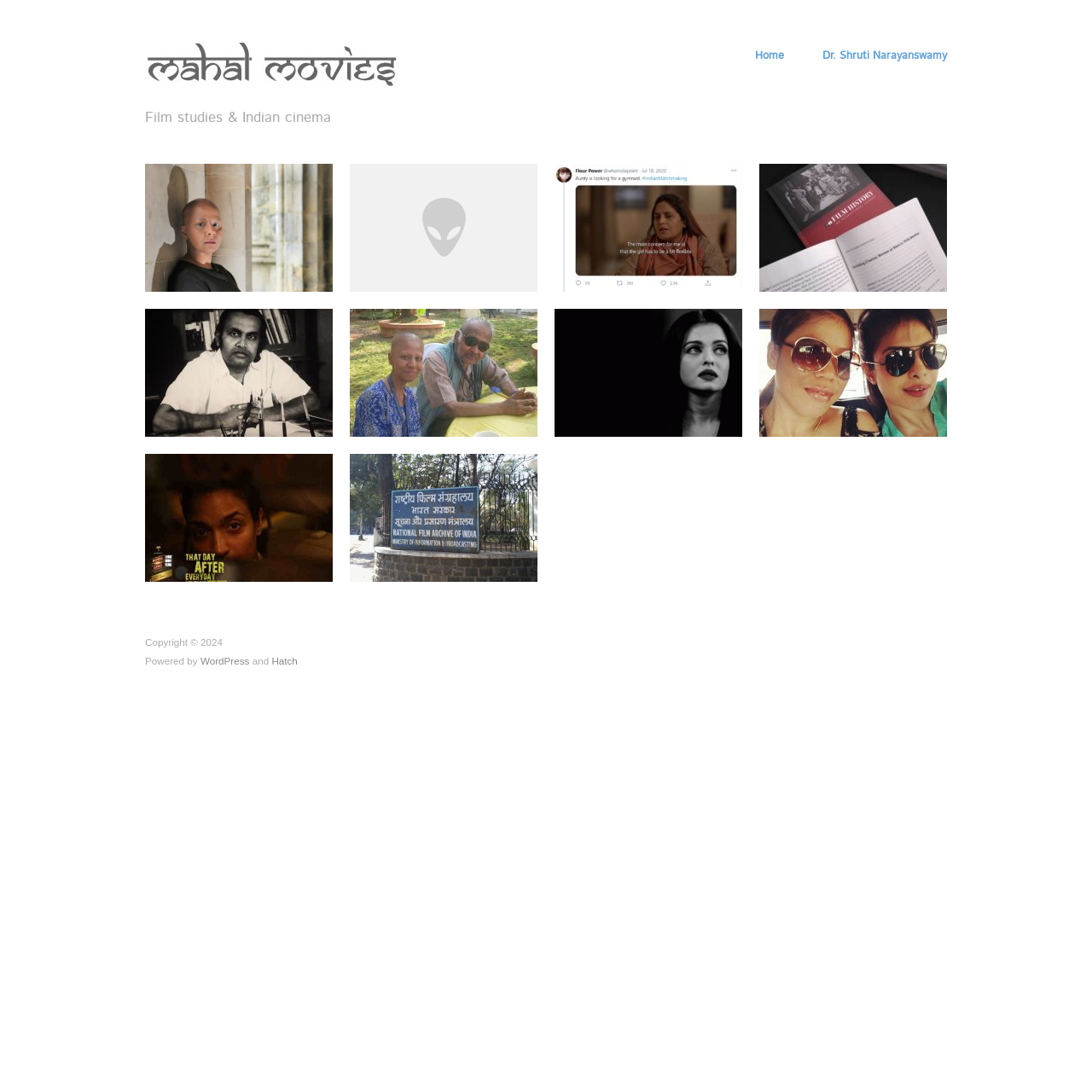Find the UI element described as: "Dr. Shruti Narayanswamy" and predict its bounding box coordinates. Ensure the coordinates are four float numbers between 0 and 1, [left, top, right, bottom].

[0.753, 0.047, 0.867, 0.057]